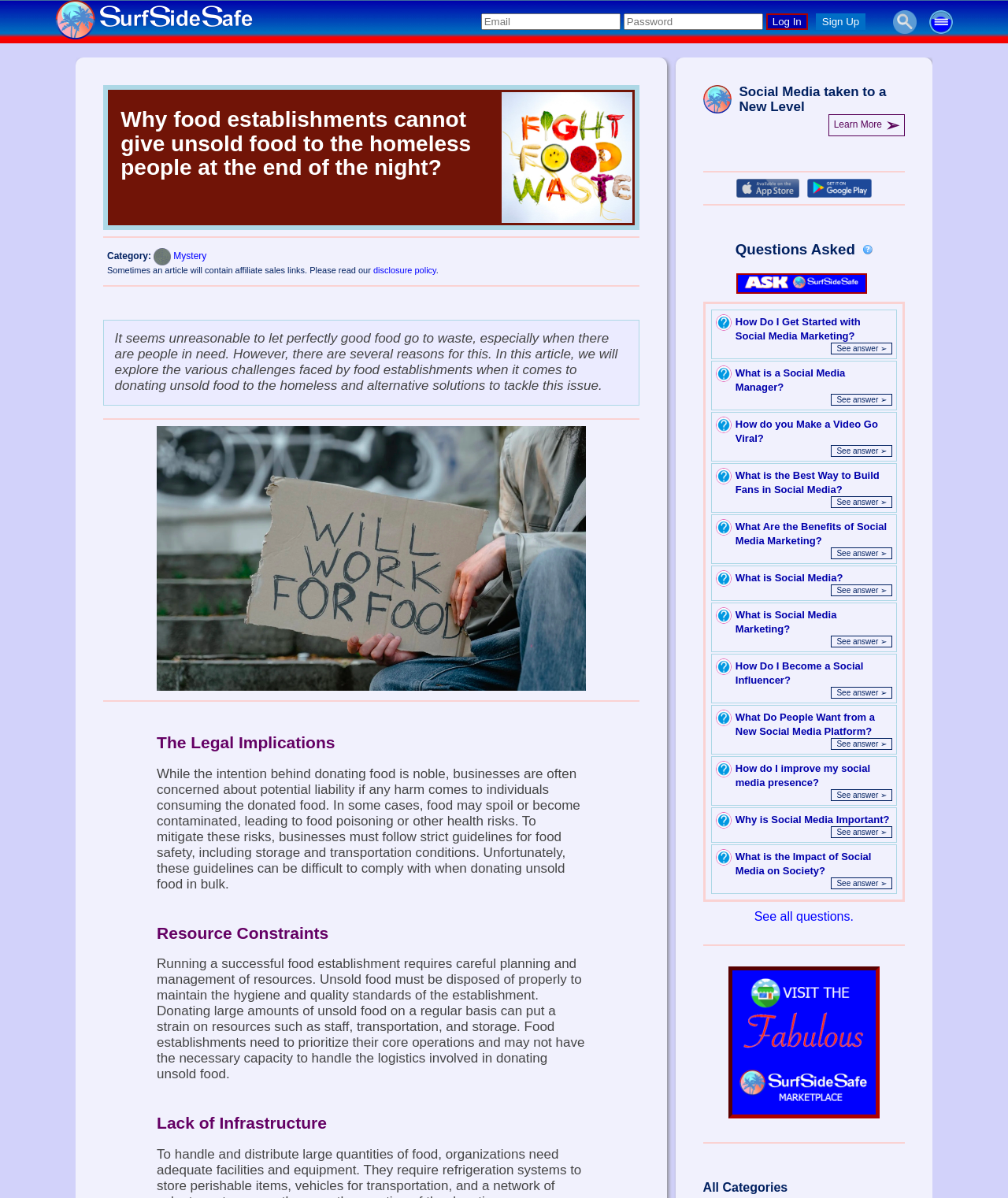Answer with a single word or phrase: 
What are the legal implications of donating unsold food?

Liability concerns